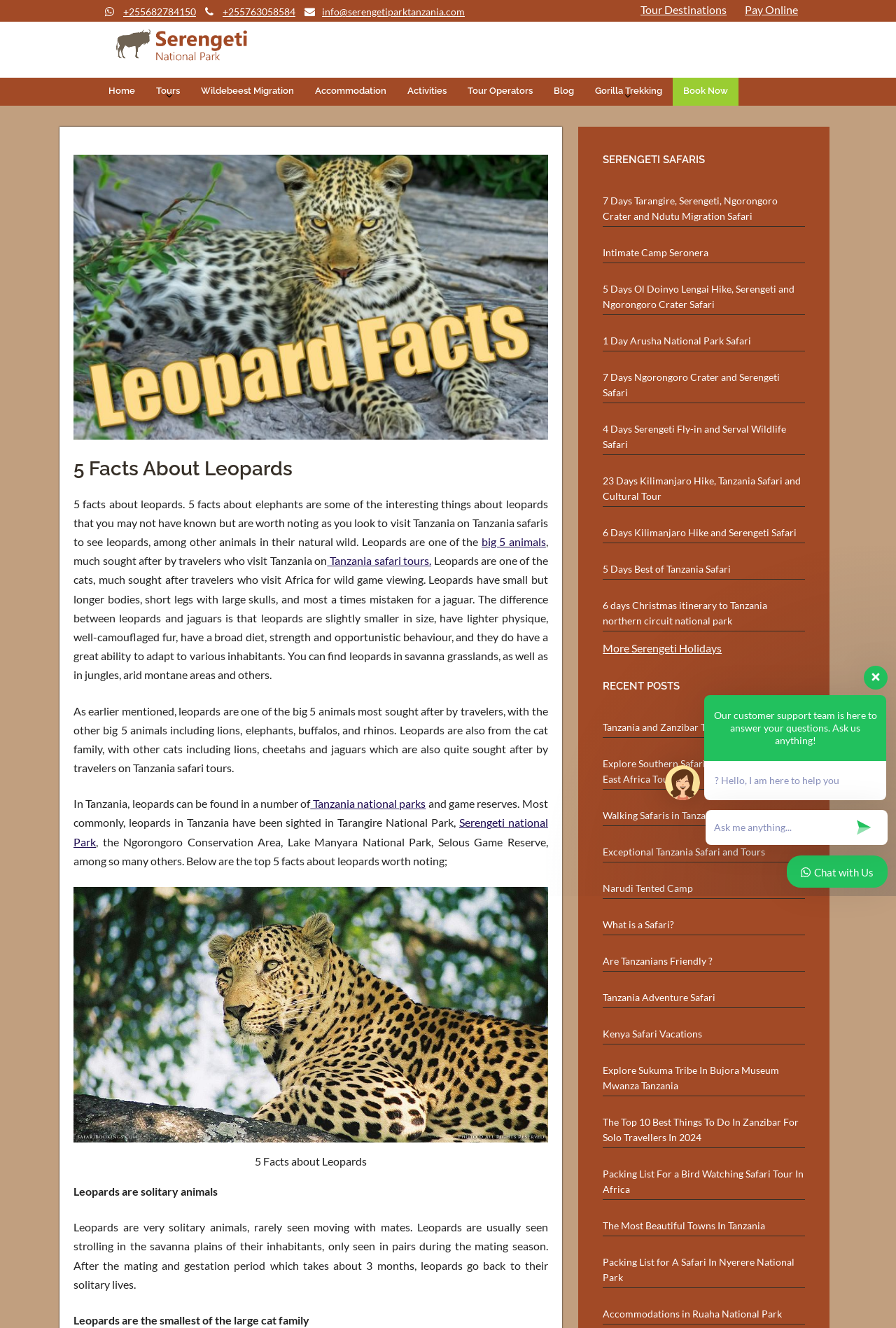By analyzing the image, answer the following question with a detailed response: What type of animals are leopards?

According to the article, leopards are one of the cats, and they are also part of the big 5 animals, which includes lions, elephants, buffalos, and rhinos.